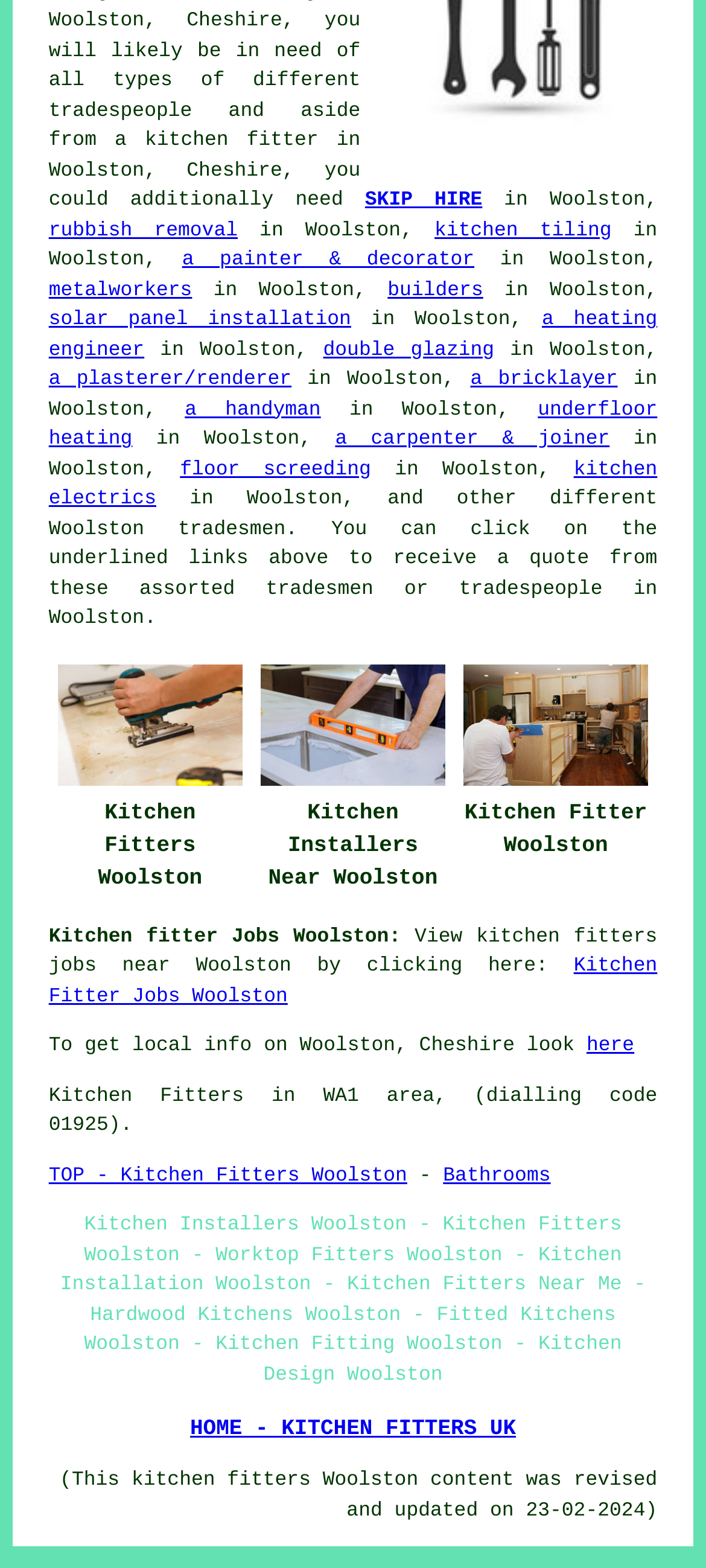Pinpoint the bounding box coordinates of the area that should be clicked to complete the following instruction: "Go to the homepage of Kitchen Fitters UK". The coordinates must be given as four float numbers between 0 and 1, i.e., [left, top, right, bottom].

[0.269, 0.903, 0.731, 0.919]